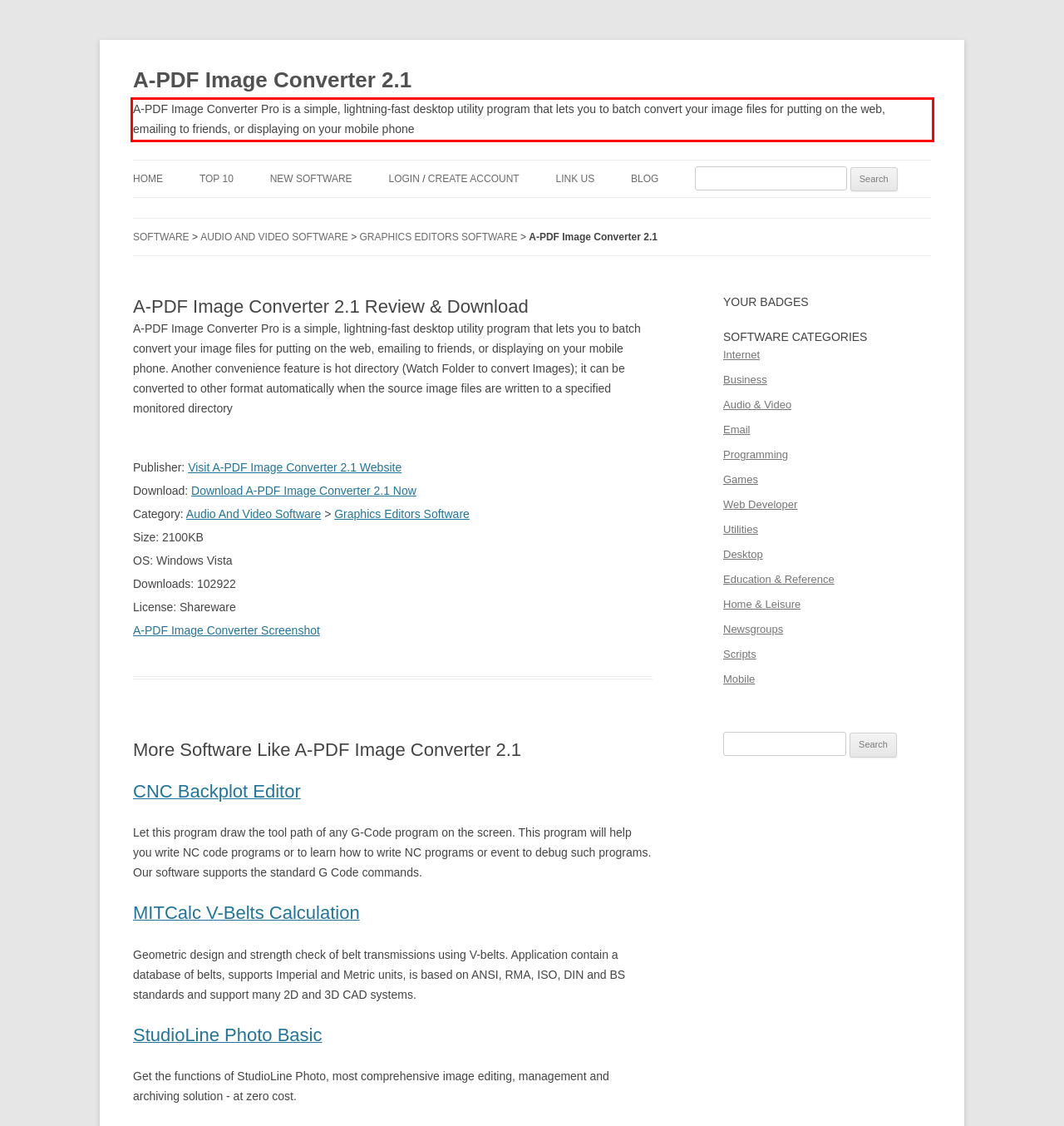Using the provided webpage screenshot, recognize the text content in the area marked by the red bounding box.

A-PDF Image Converter Pro is a simple, lightning-fast desktop utility program that lets you to batch convert your image files for putting on the web, emailing to friends, or displaying on your mobile phone